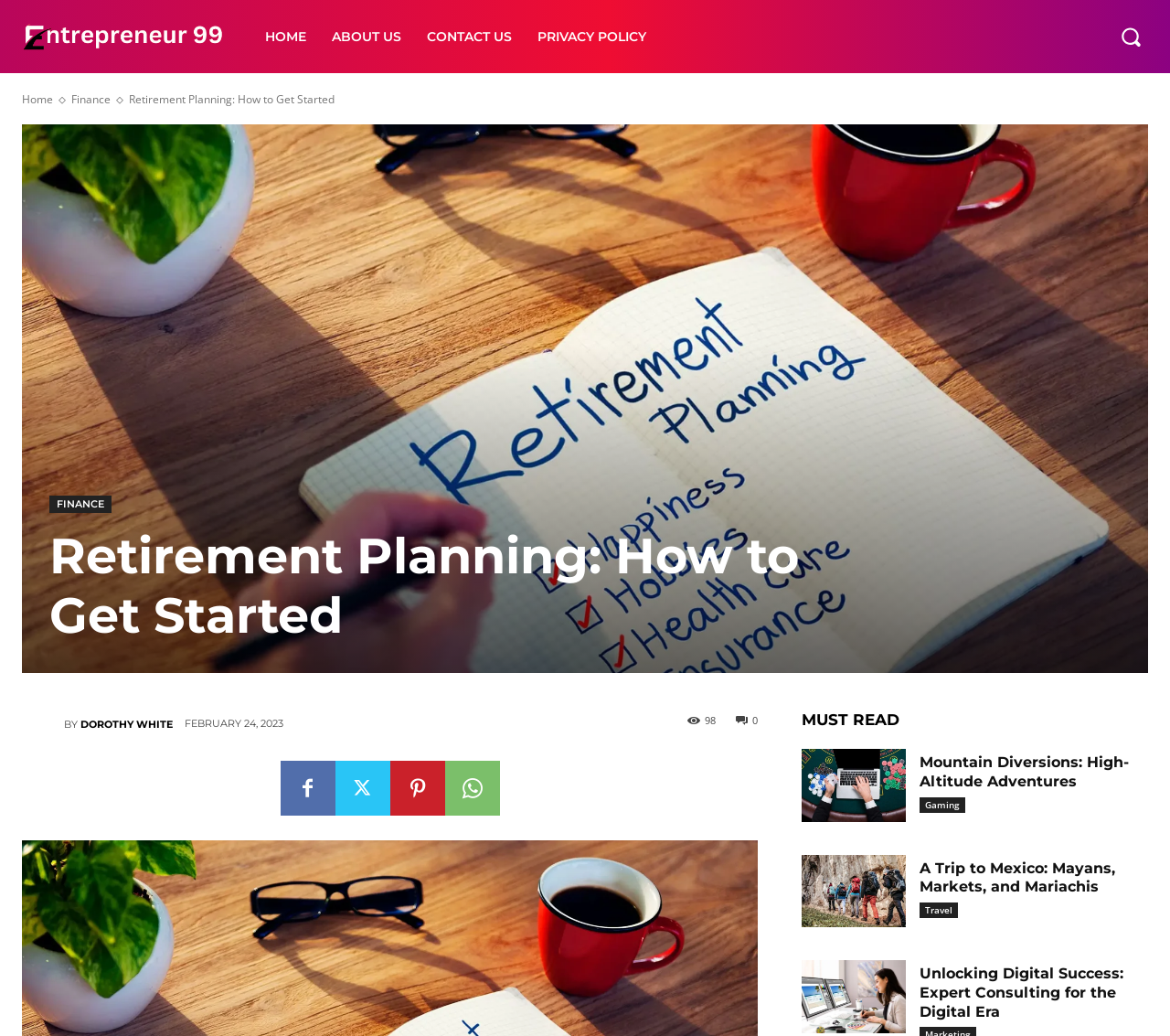Please extract the webpage's main title and generate its text content.

Retirement Planning: How to Get Started